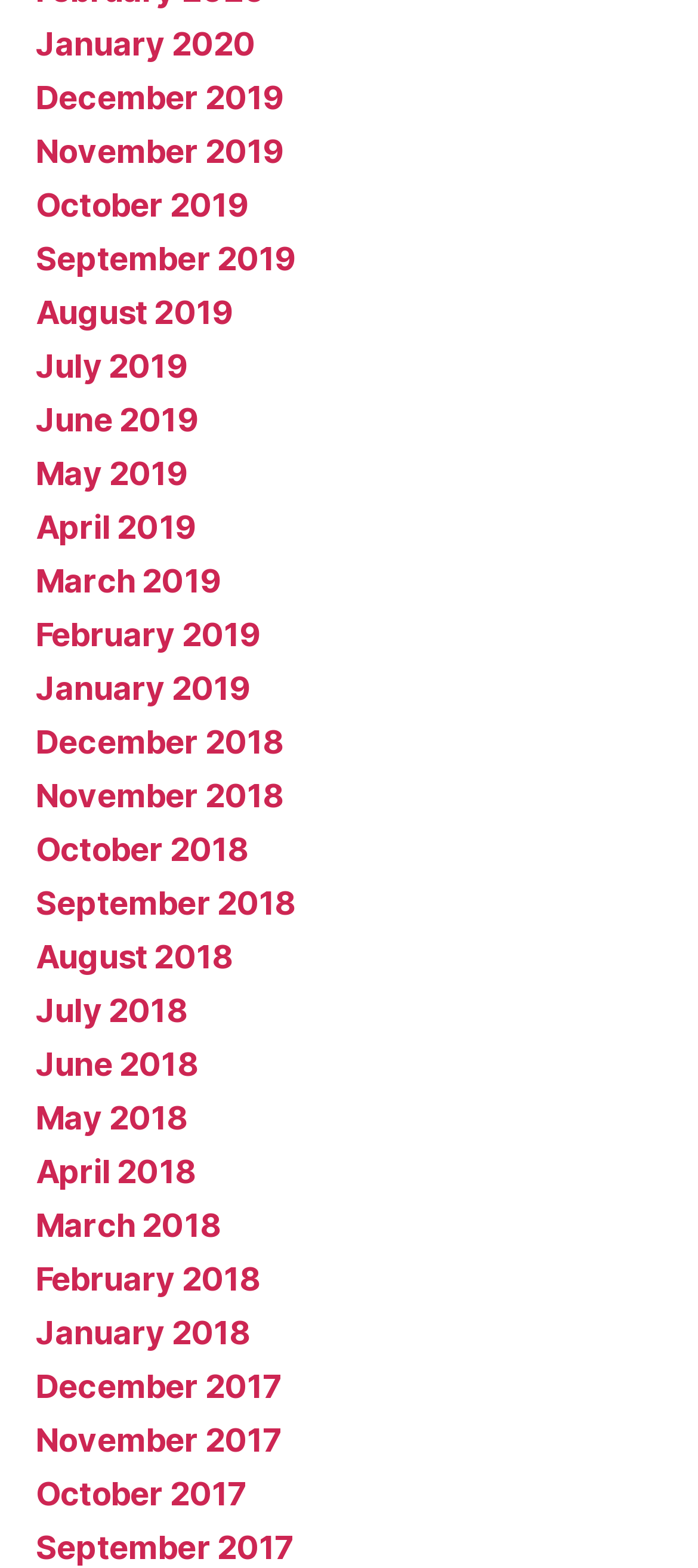What is the earliest month listed?
Give a one-word or short-phrase answer derived from the screenshot.

January 2017